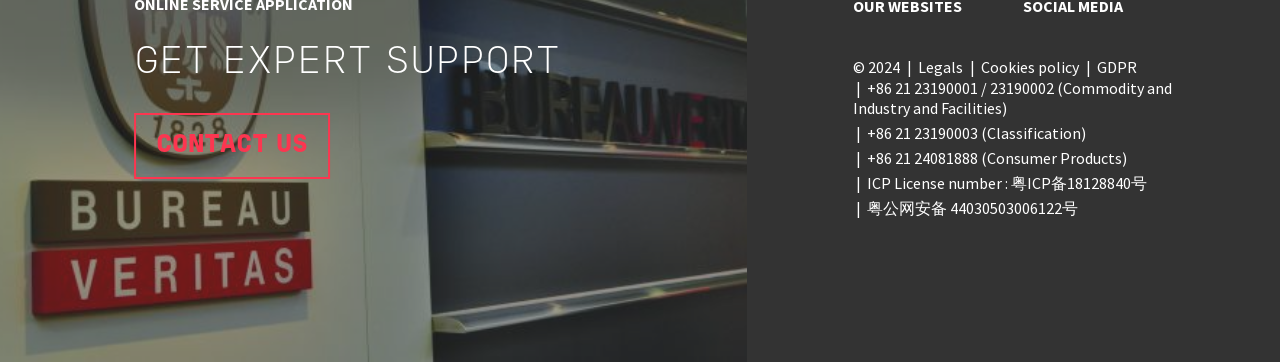Refer to the image and offer a detailed explanation in response to the question: What is the copyright year?

The copyright year can be found at the bottom of the webpage, where it says '© 2024'.